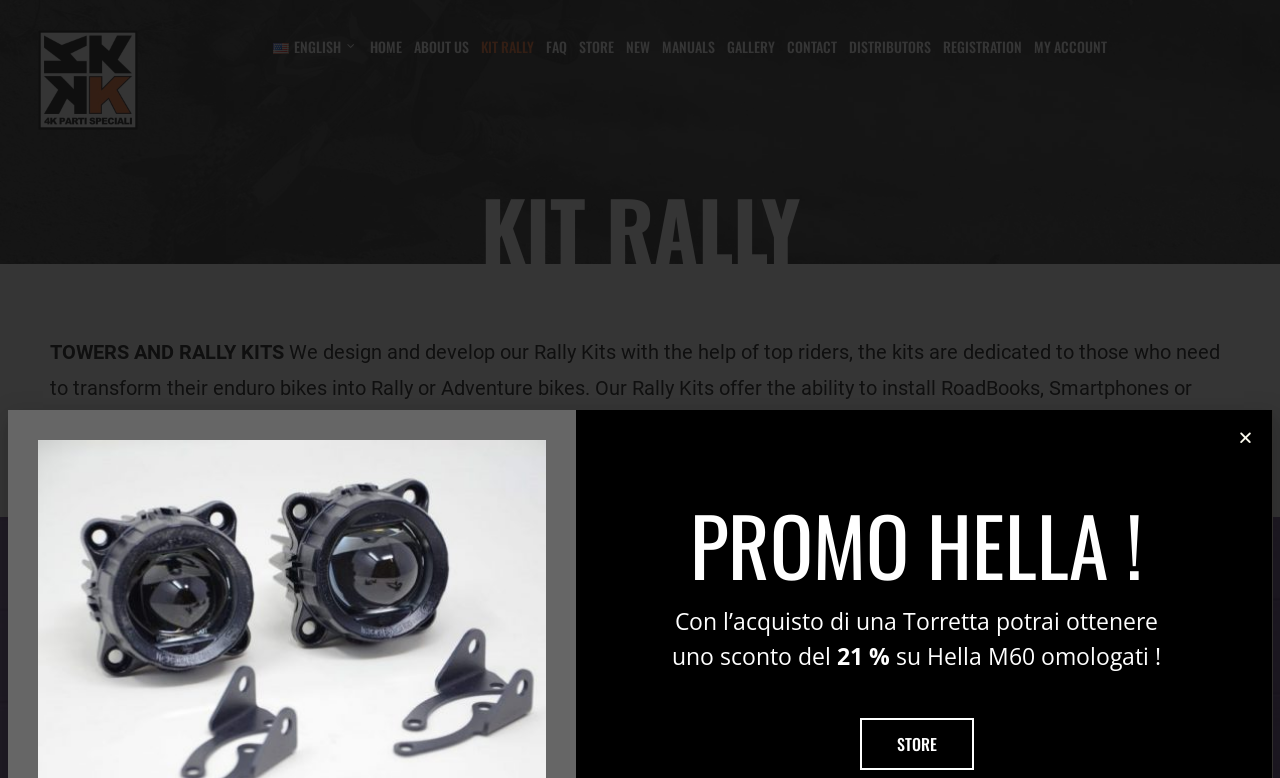Kindly determine the bounding box coordinates for the clickable area to achieve the given instruction: "View the 'STORE'".

[0.447, 0.0, 0.484, 0.121]